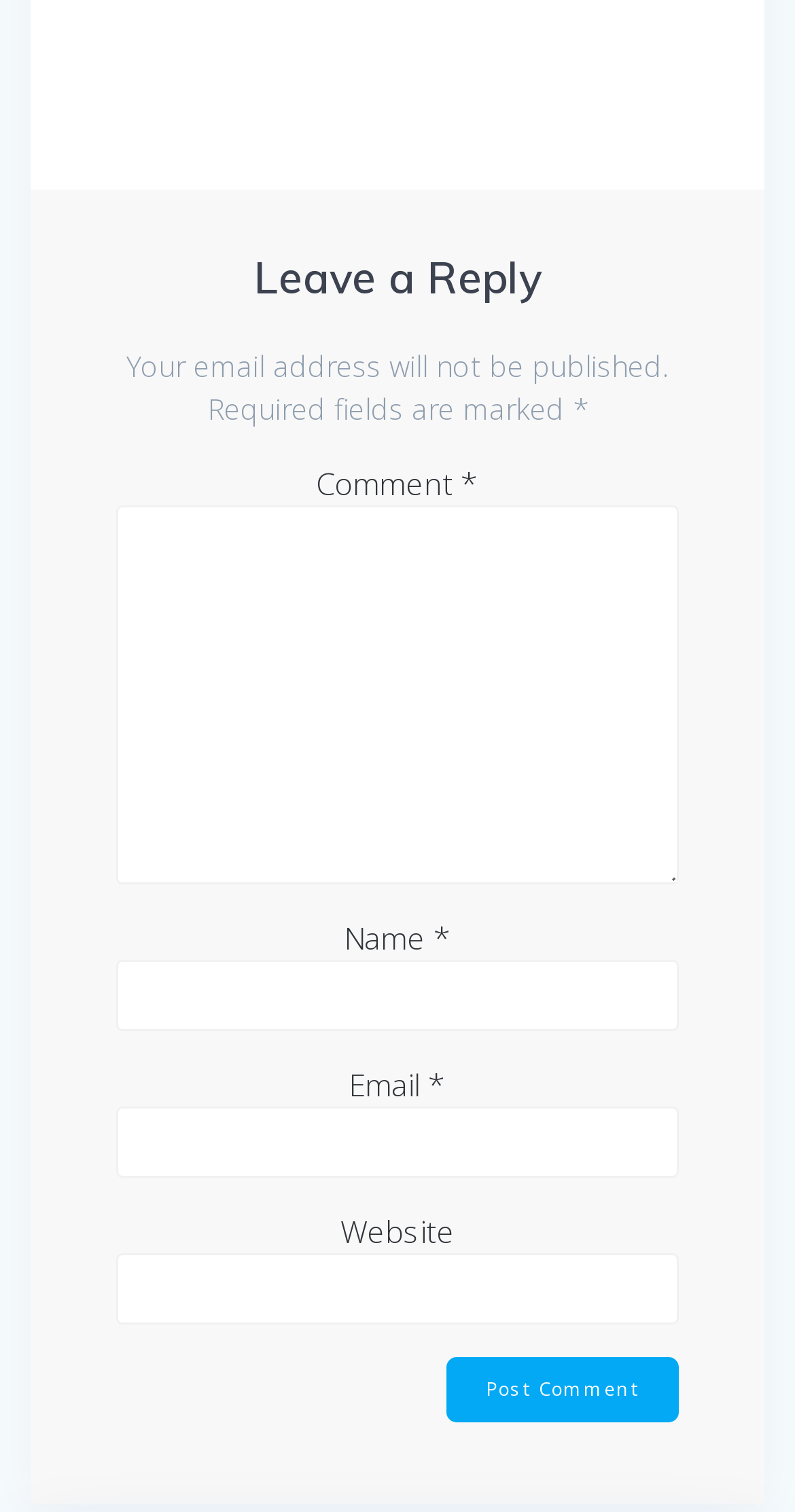Based on the element description: "name="submit" value="Post Comment"", identify the UI element and provide its bounding box coordinates. Use four float numbers between 0 and 1, [left, top, right, bottom].

[0.563, 0.898, 0.854, 0.94]